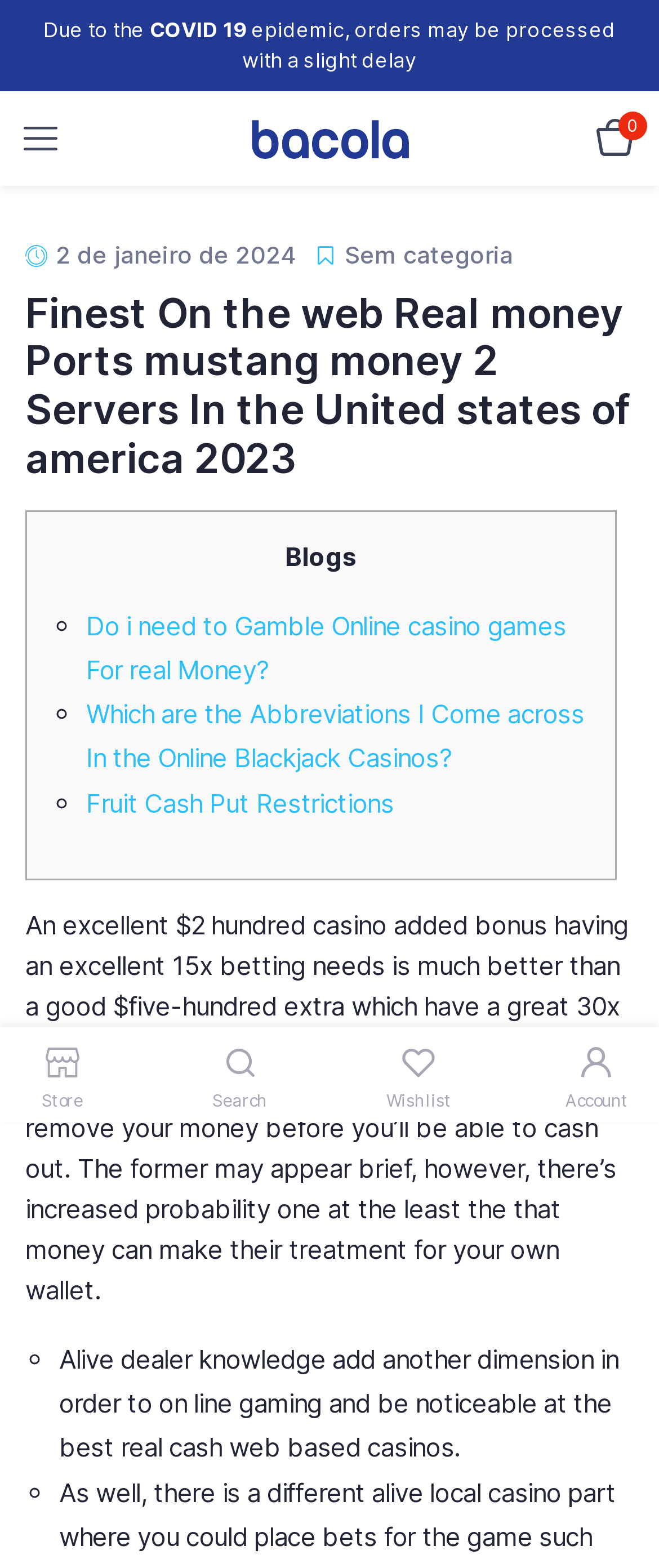Please specify the bounding box coordinates of the element that should be clicked to execute the given instruction: 'Click on the Cis Digital link'. Ensure the coordinates are four float numbers between 0 and 1, expressed as [left, top, right, bottom].

[0.382, 0.076, 0.621, 0.101]